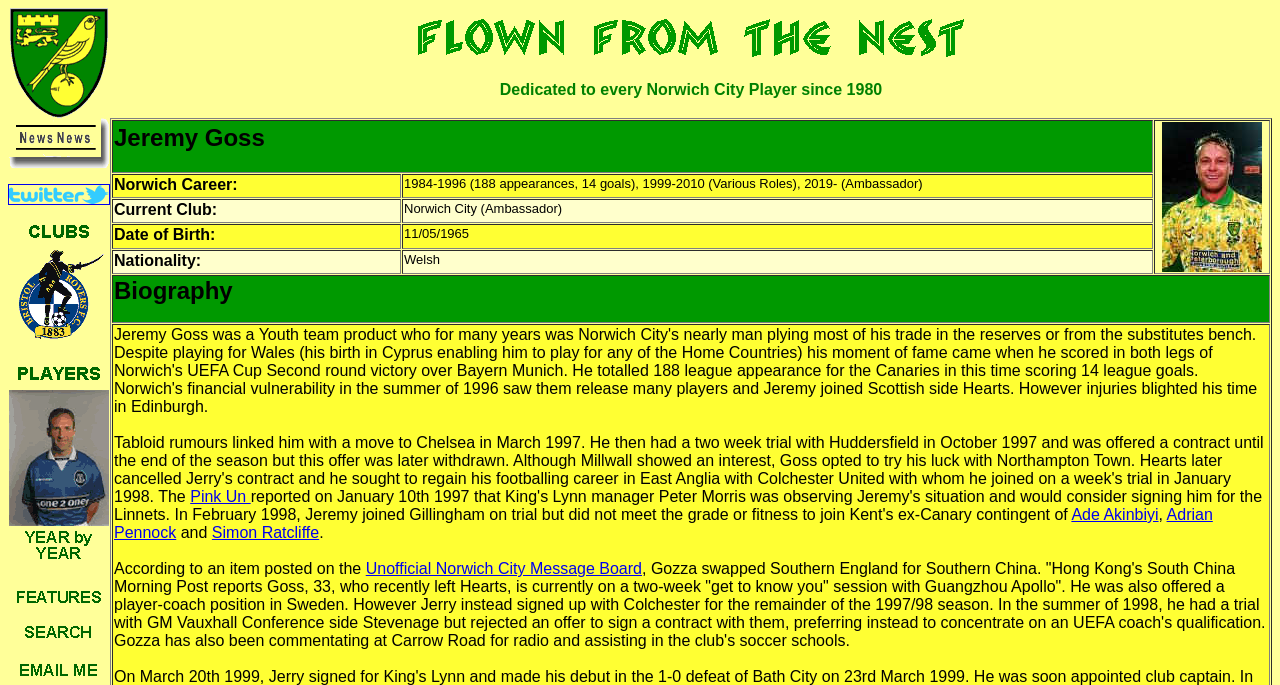What is the date of birth of Jeremy Goss?
Please give a detailed and elaborate answer to the question based on the image.

I found the answer in the gridcell element where it says 'Date of Birth:' and the corresponding value is '11/05/1965'.